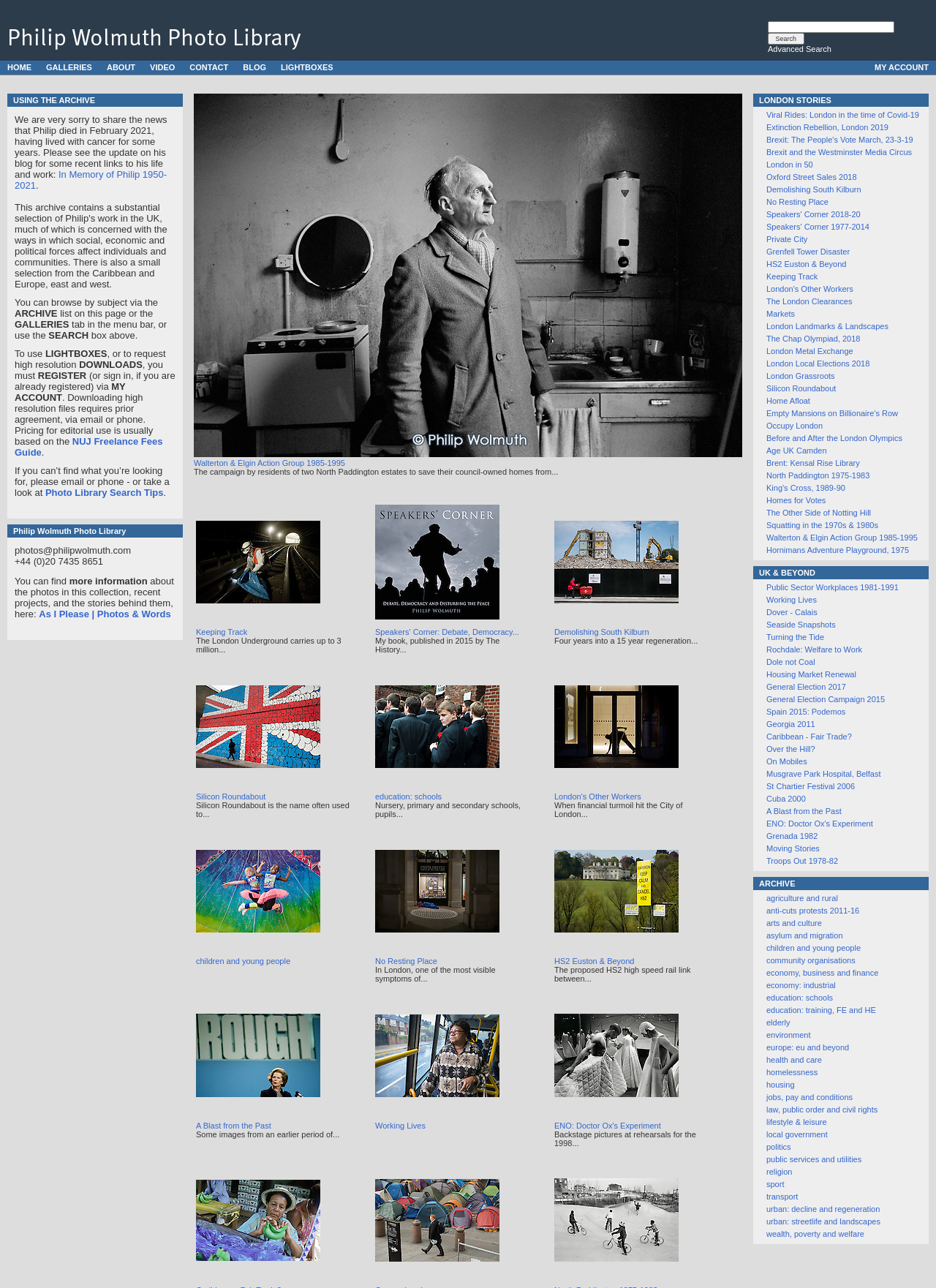Can you provide the bounding box coordinates for the element that should be clicked to implement the instruction: "Register for an account"?

[0.04, 0.287, 0.092, 0.296]